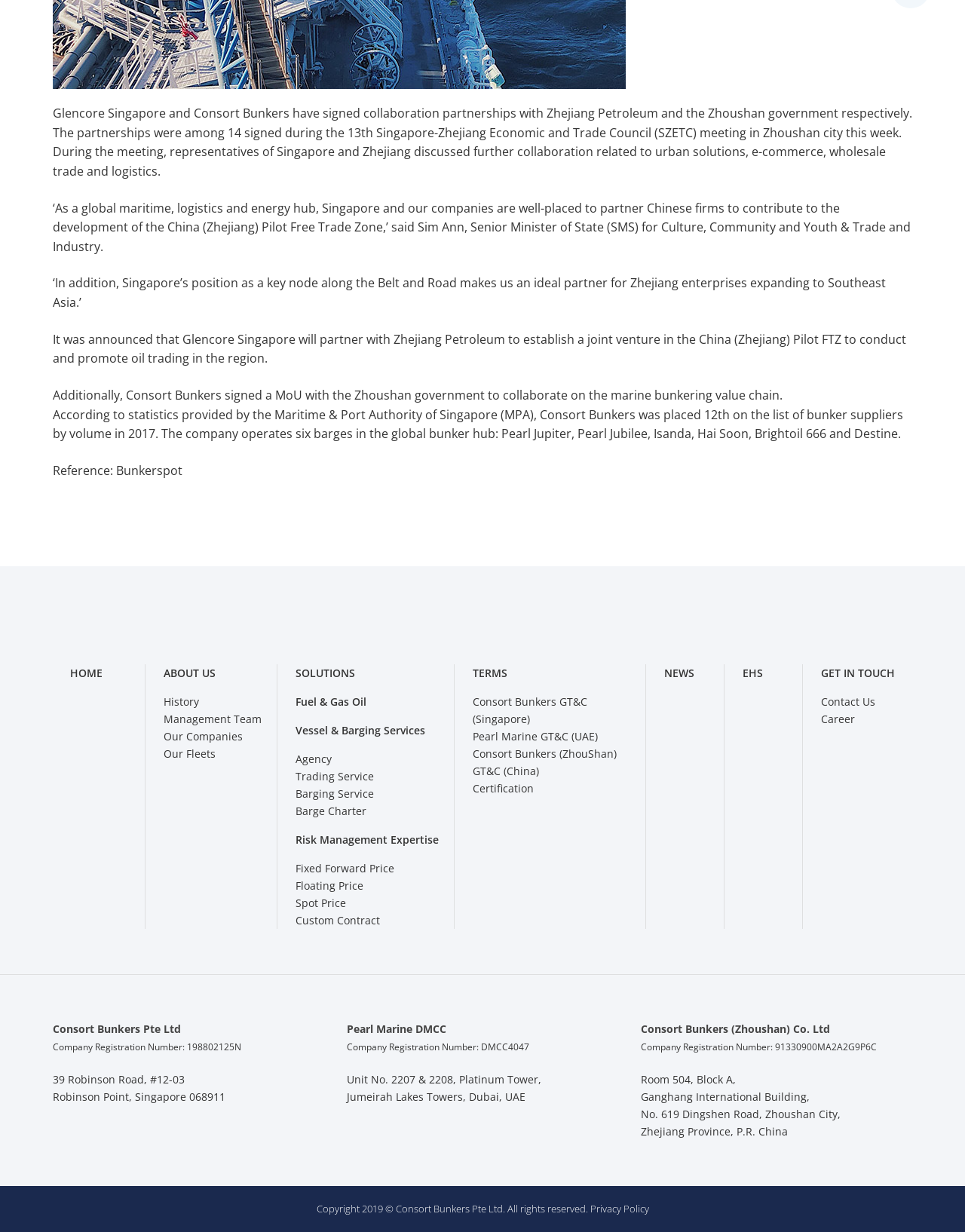Identify the bounding box coordinates of the section to be clicked to complete the task described by the following instruction: "Read NEWS". The coordinates should be four float numbers between 0 and 1, formatted as [left, top, right, bottom].

[0.688, 0.54, 0.72, 0.552]